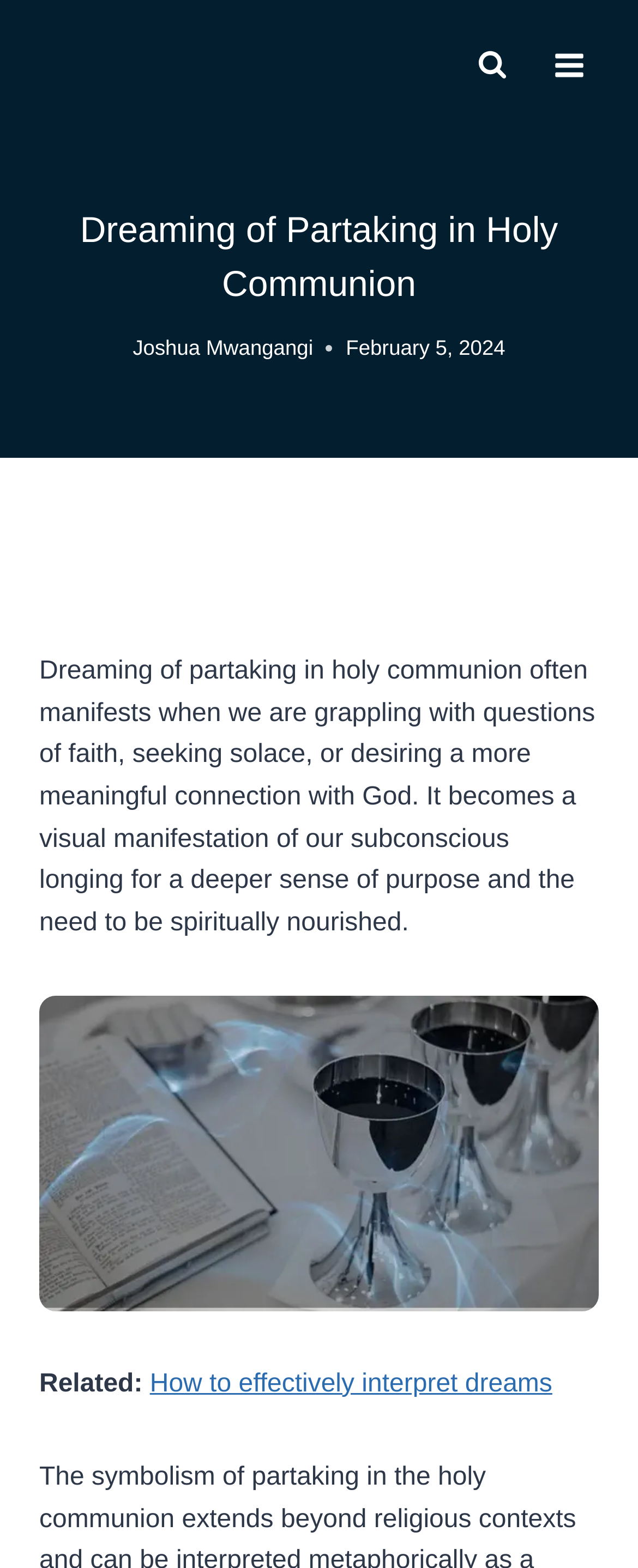Please locate the UI element described by "How to effectively interpret dreams" and provide its bounding box coordinates.

[0.235, 0.874, 0.866, 0.891]